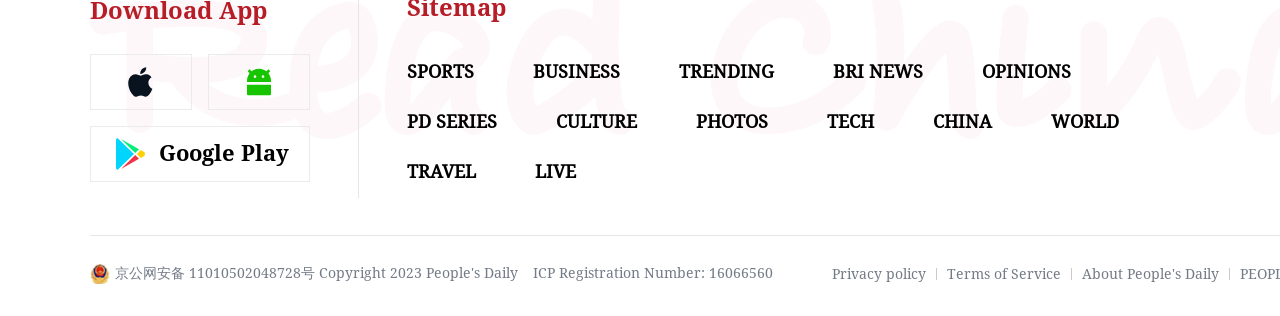What is the purpose of the links at the bottom of the webpage?
Analyze the screenshot and provide a detailed answer to the question.

The links at the bottom of the webpage, such as 'Copyright 2023 People's Daily', 'ICP Registration Number', 'Privacy policy', and 'Terms of Service', suggest that they provide copyright and policy information about the webpage.